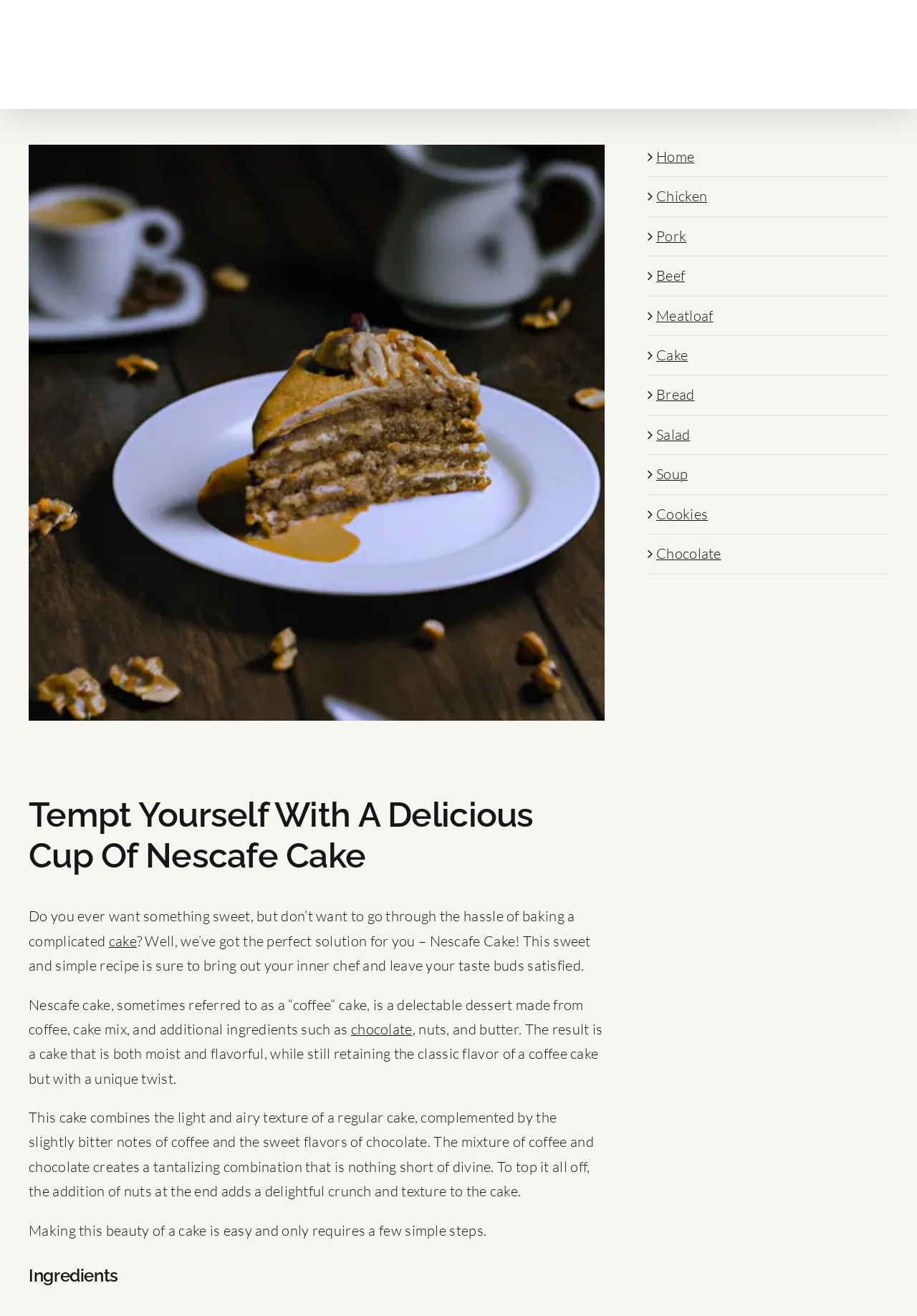Analyze the image and answer the question with as much detail as possible: 
What is the texture of the Nescafe Cake?

The text on the webpage describes the Nescafe Cake as having a 'light and airy texture' that is both 'moist and flavorful', suggesting that the cake is tender and has a rich flavor profile.